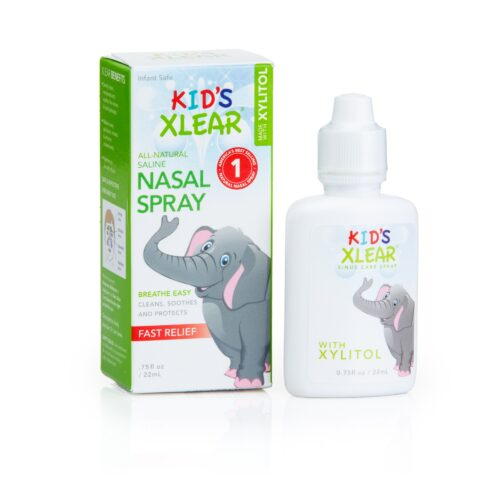Please give a short response to the question using one word or a phrase:
What is the purpose of the nasal spray?

To provide quick relief for nasal congestion